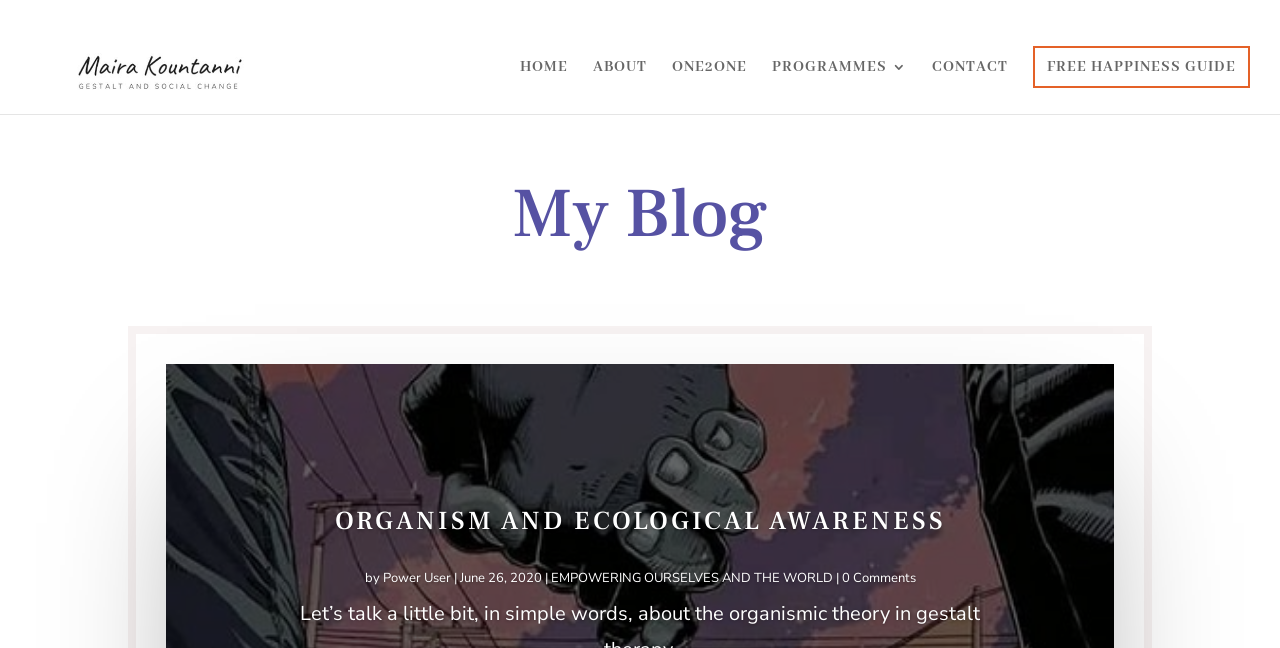How many main navigation links are there?
Using the image as a reference, answer with just one word or a short phrase.

5